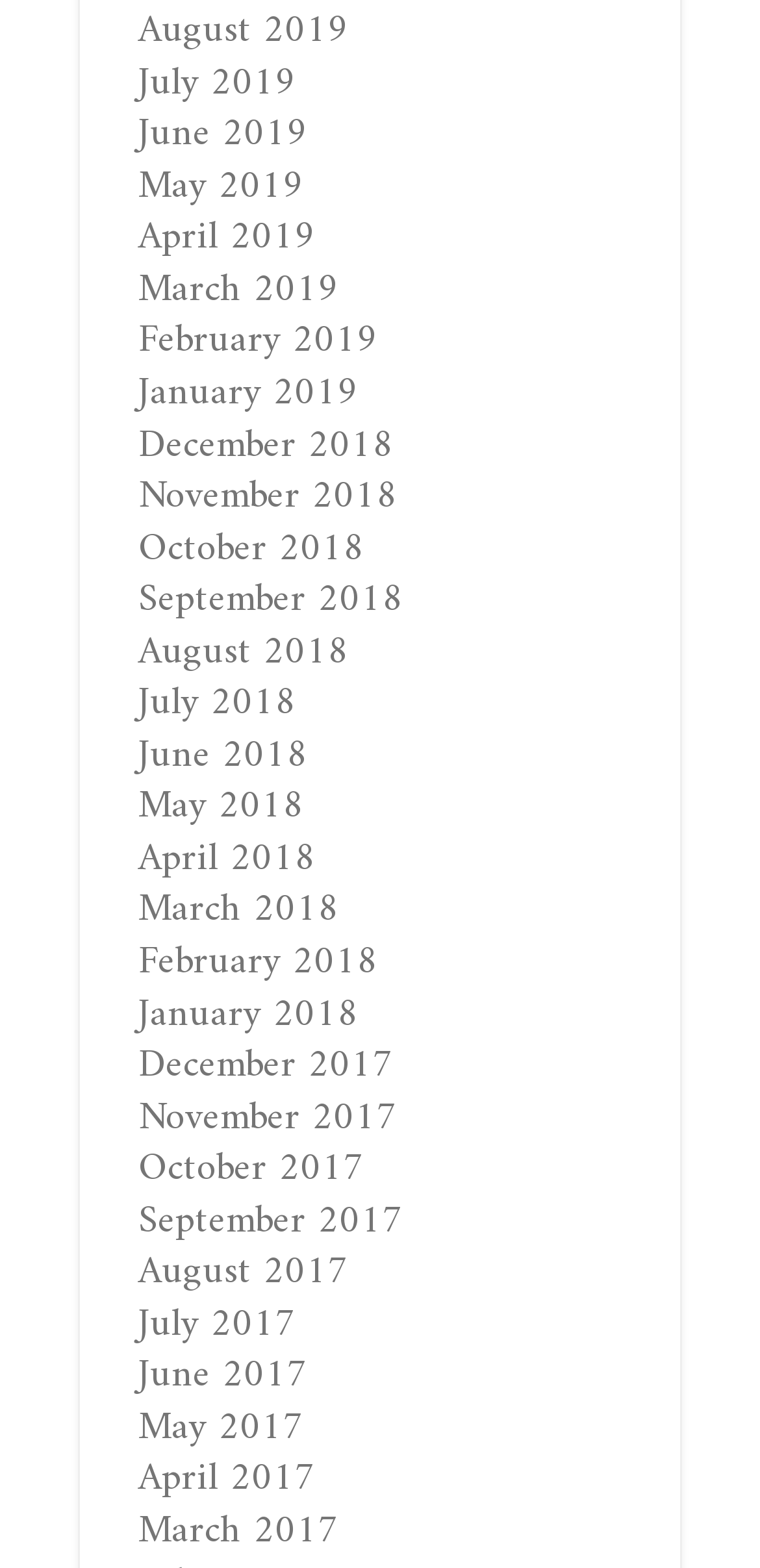Identify the bounding box coordinates of the clickable region to carry out the given instruction: "view July 2019".

[0.182, 0.032, 0.39, 0.075]